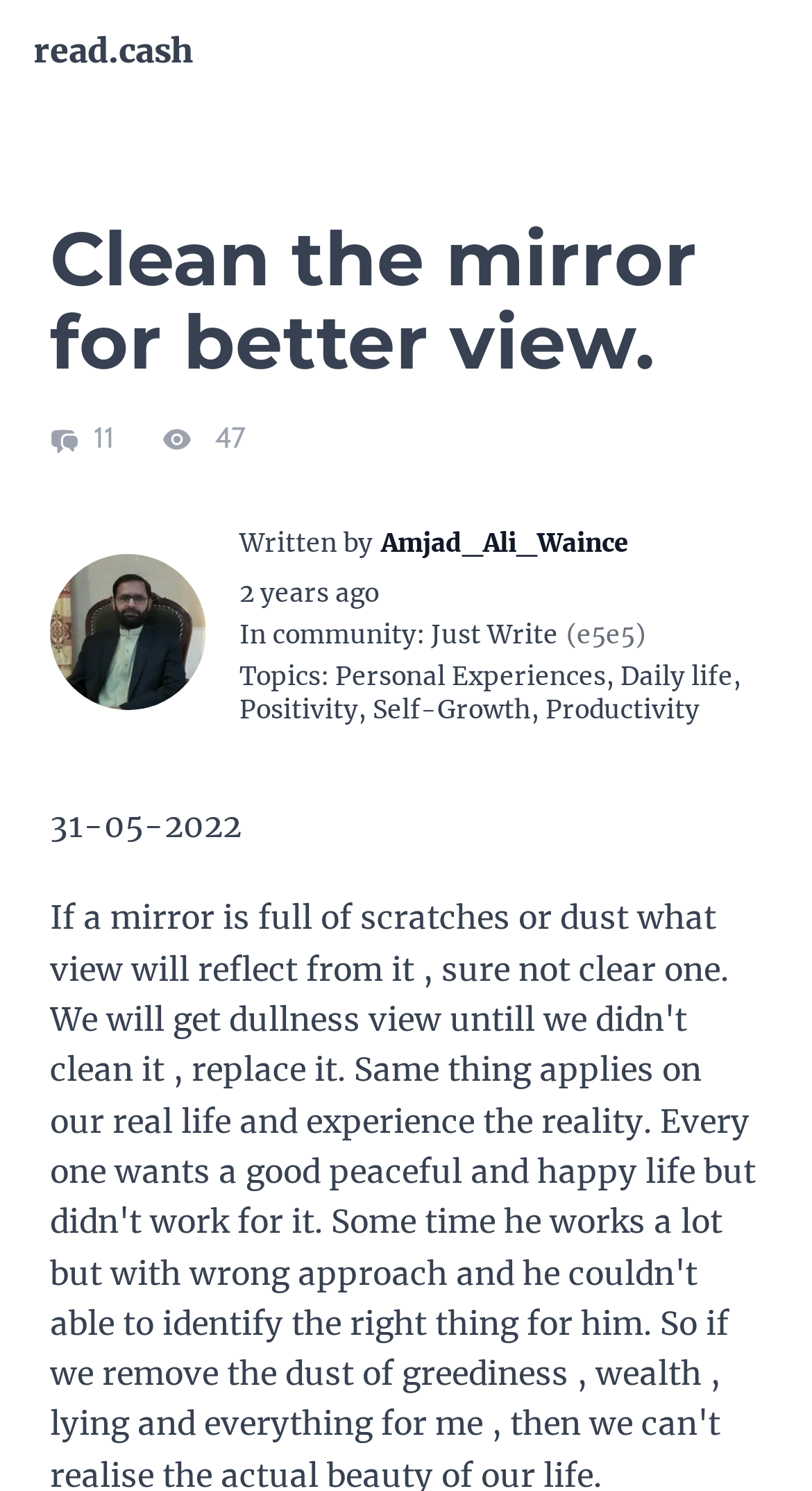How many people saw the article?
Look at the image and construct a detailed response to the question.

I found the number of people who saw the article by looking at the StaticText element with the text '47' which is located near the 'Number of people who saw the article or submission' text.